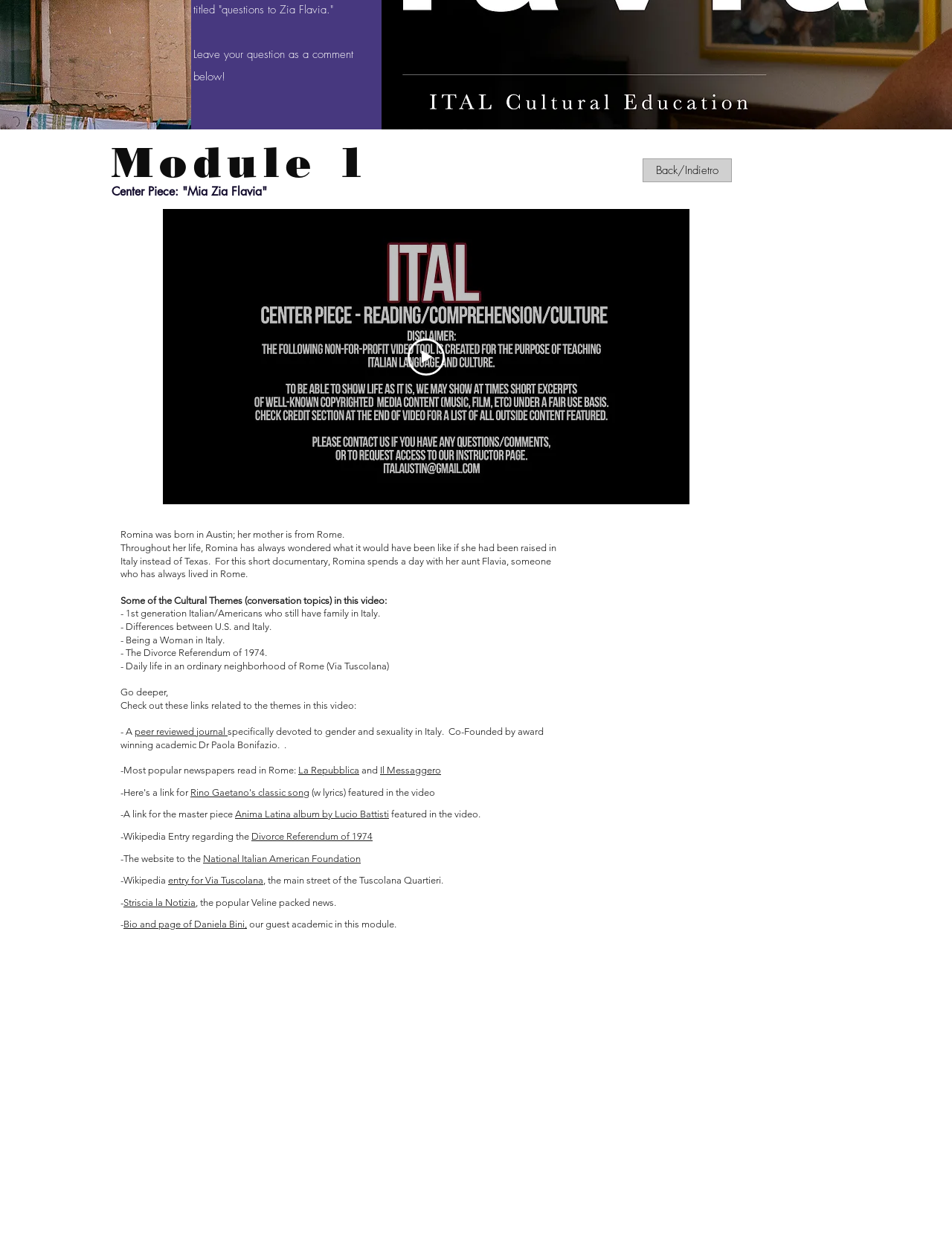Provide the bounding box coordinates for the UI element described in this sentence: "Back/Indietro". The coordinates should be four float values between 0 and 1, i.e., [left, top, right, bottom].

[0.675, 0.128, 0.769, 0.147]